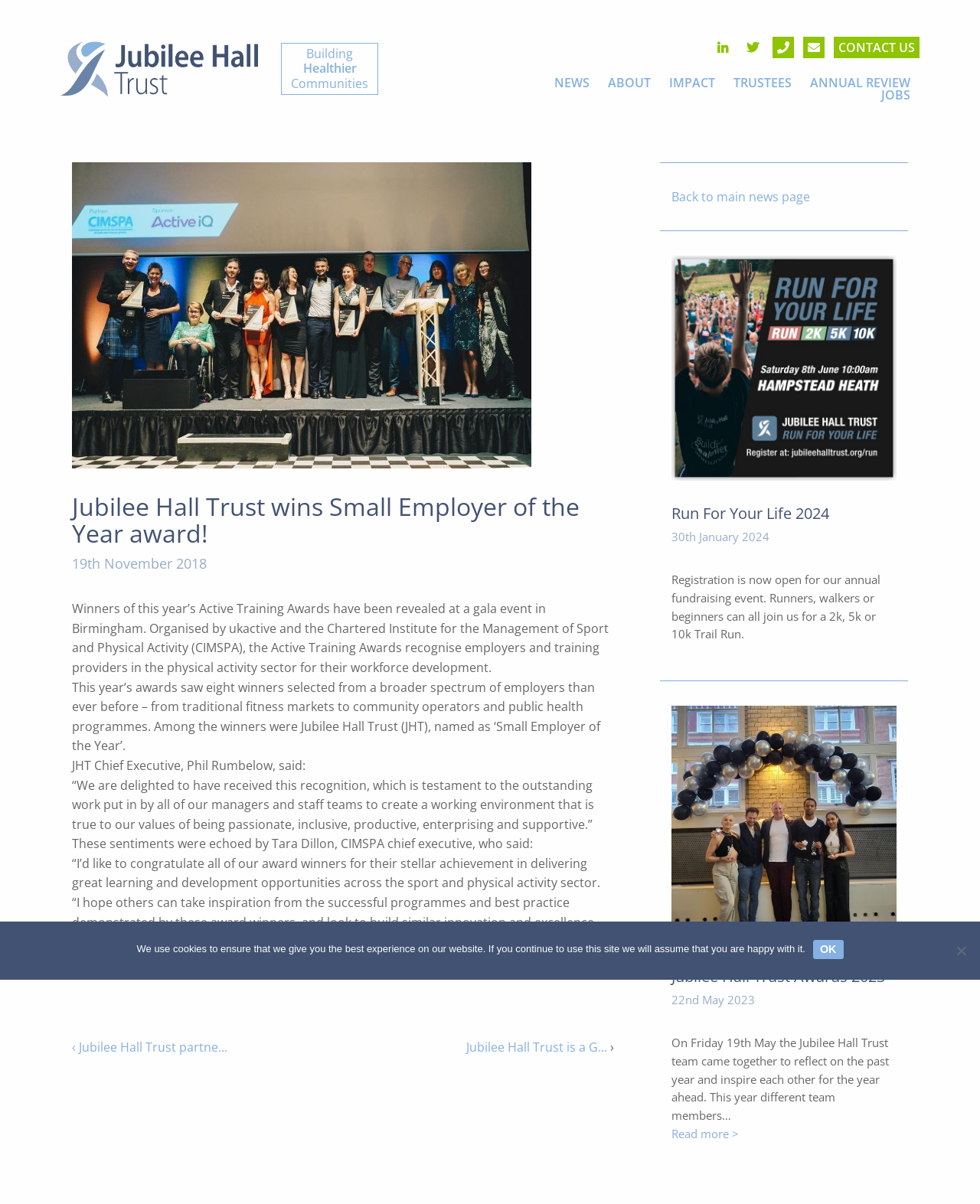Determine the bounding box coordinates for the element that should be clicked to follow this instruction: "Click the CONTACT US link". The coordinates should be given as four float numbers between 0 and 1, in the format [left, top, right, bottom].

[0.851, 0.031, 0.938, 0.048]